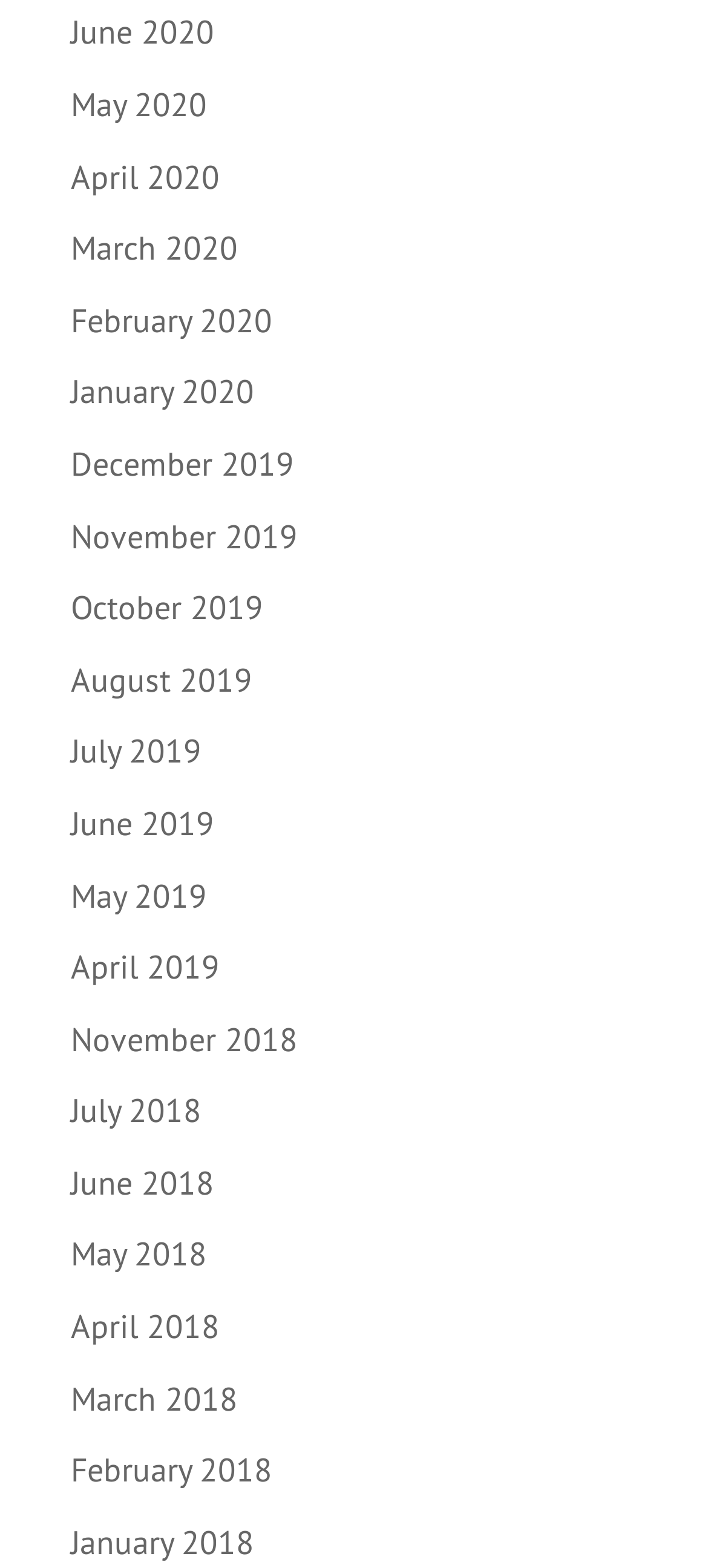Could you locate the bounding box coordinates for the section that should be clicked to accomplish this task: "view May 2019".

[0.1, 0.558, 0.292, 0.584]